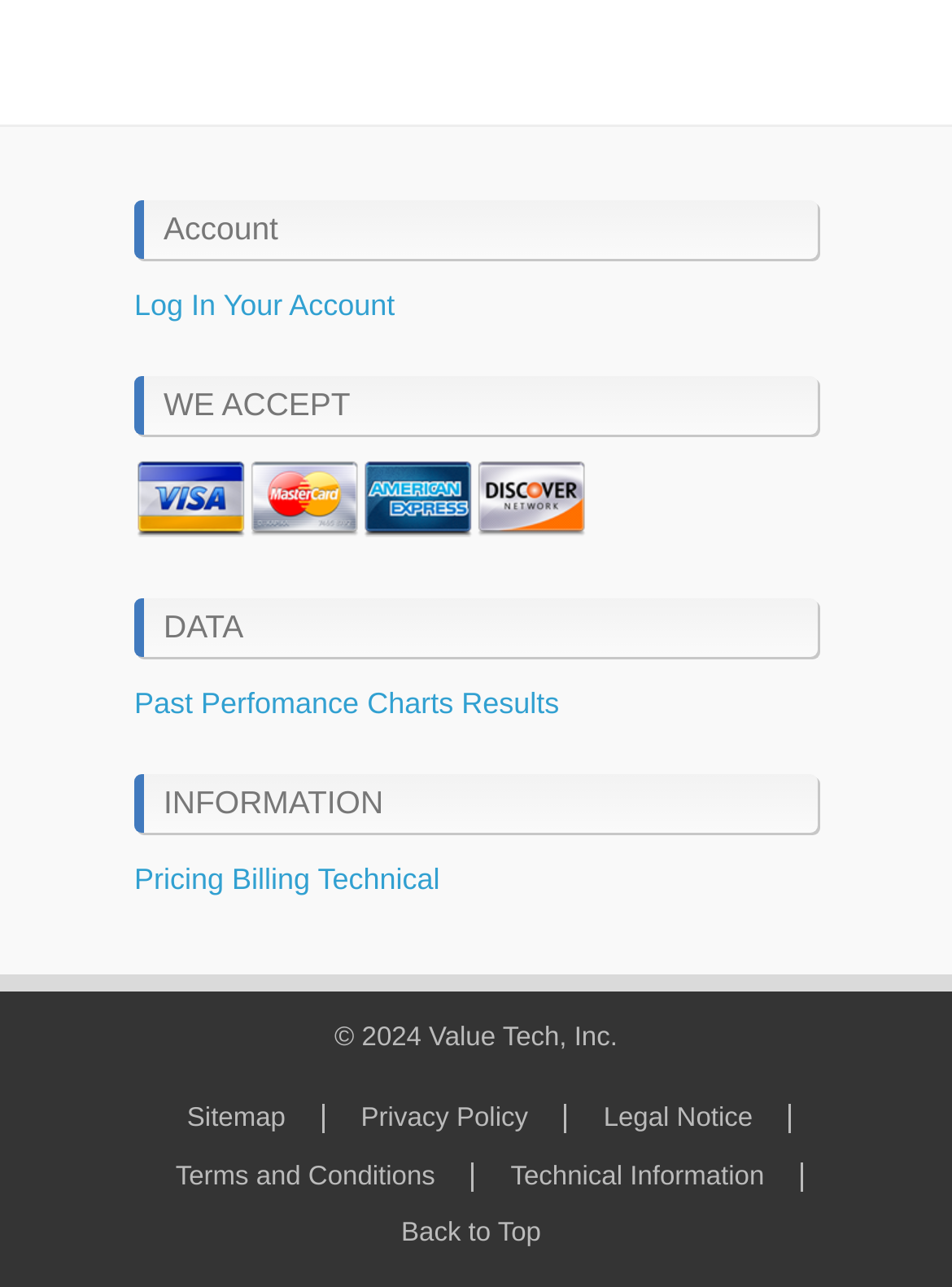Pinpoint the bounding box coordinates of the clickable element to carry out the following instruction: "Check pricing."

[0.141, 0.67, 0.235, 0.697]